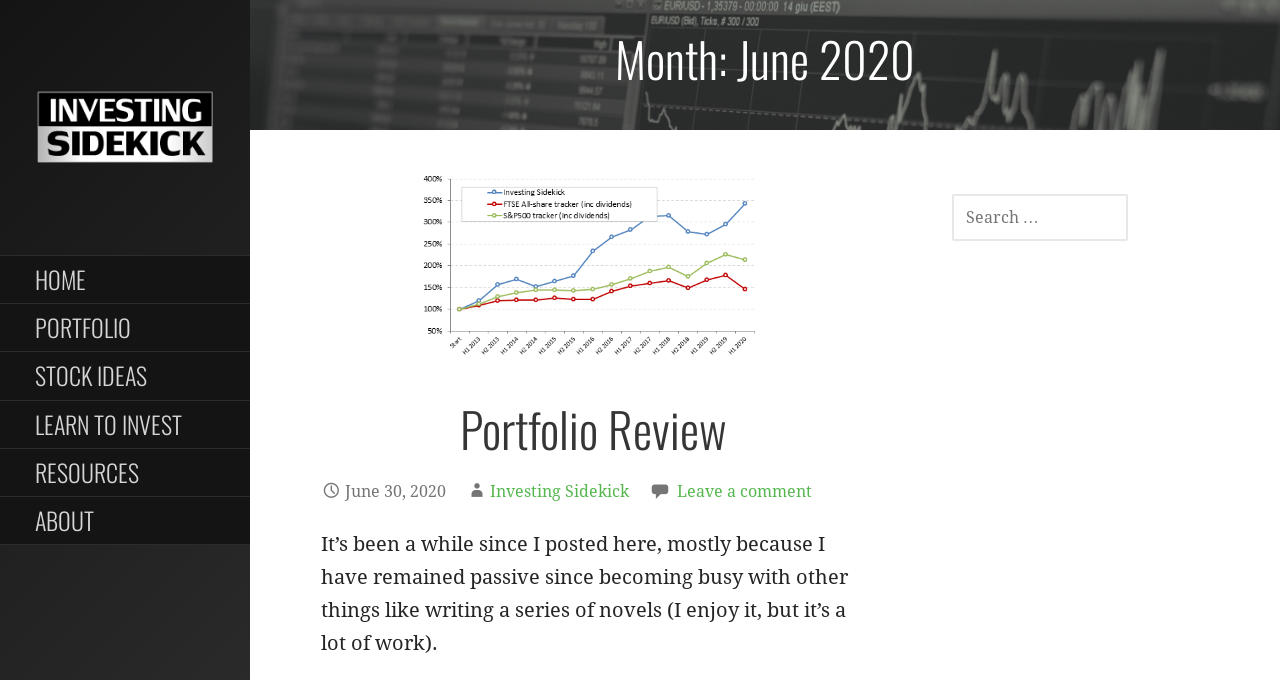Analyze the image and give a detailed response to the question:
What is the date of the portfolio review?

I found the answer by examining the static text element 'June 30, 2020' which is located below the 'Month: June 2020' heading.